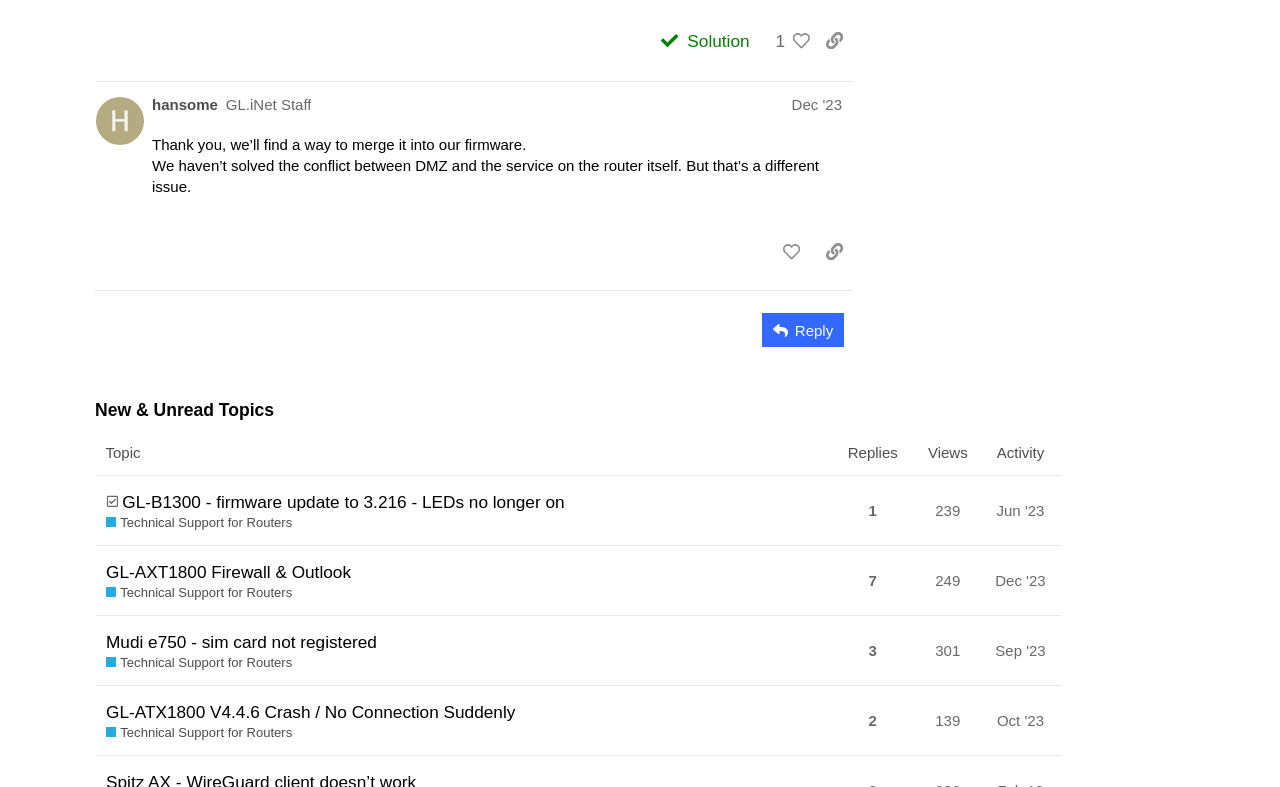Extract the bounding box for the UI element that matches this description: "Technical Support for Routers".

[0.083, 0.831, 0.228, 0.854]